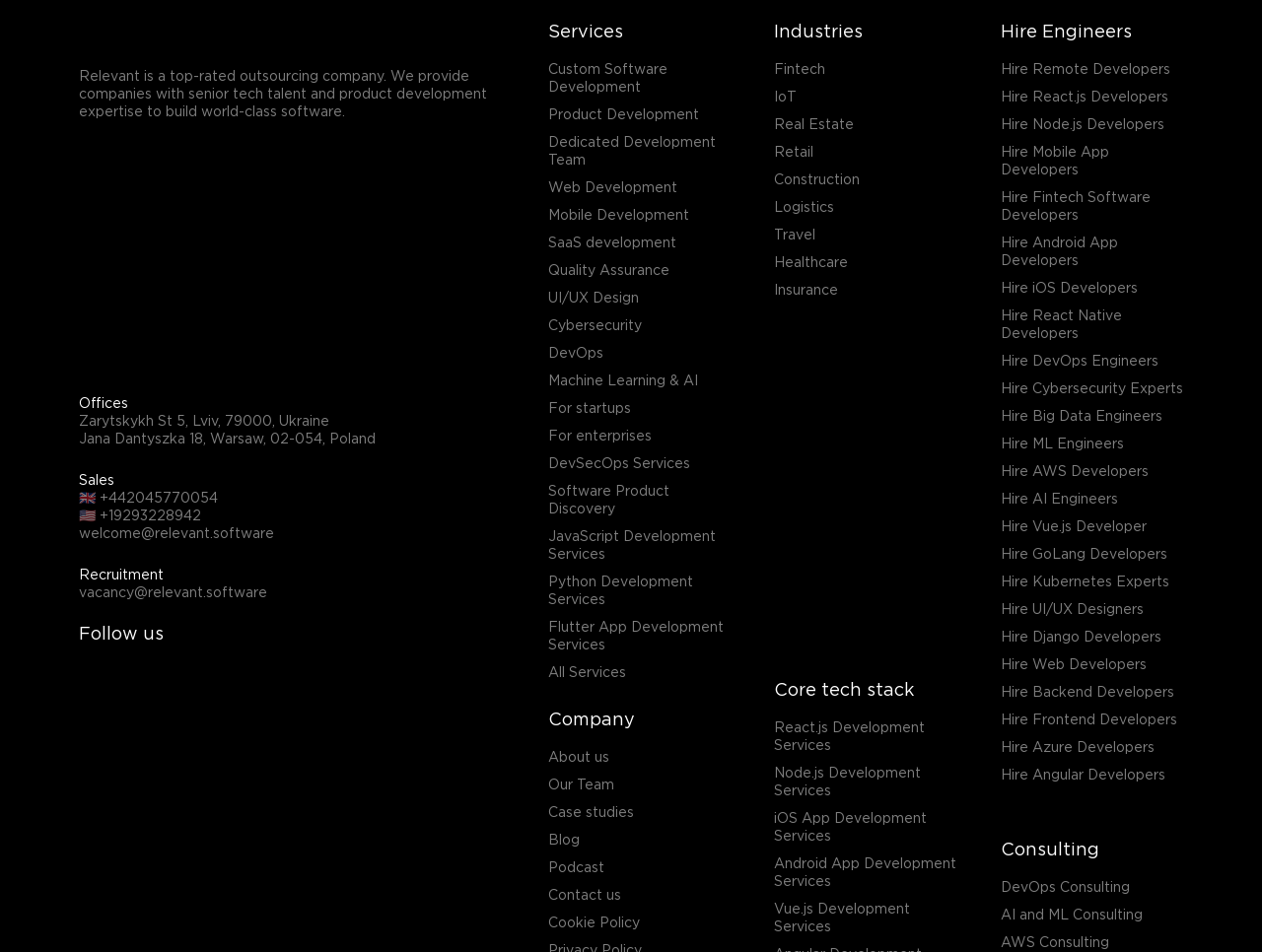Predict the bounding box coordinates of the area that should be clicked to accomplish the following instruction: "Hire Remote Developers". The bounding box coordinates should consist of four float numbers between 0 and 1, i.e., [left, top, right, bottom].

[0.793, 0.067, 0.927, 0.08]